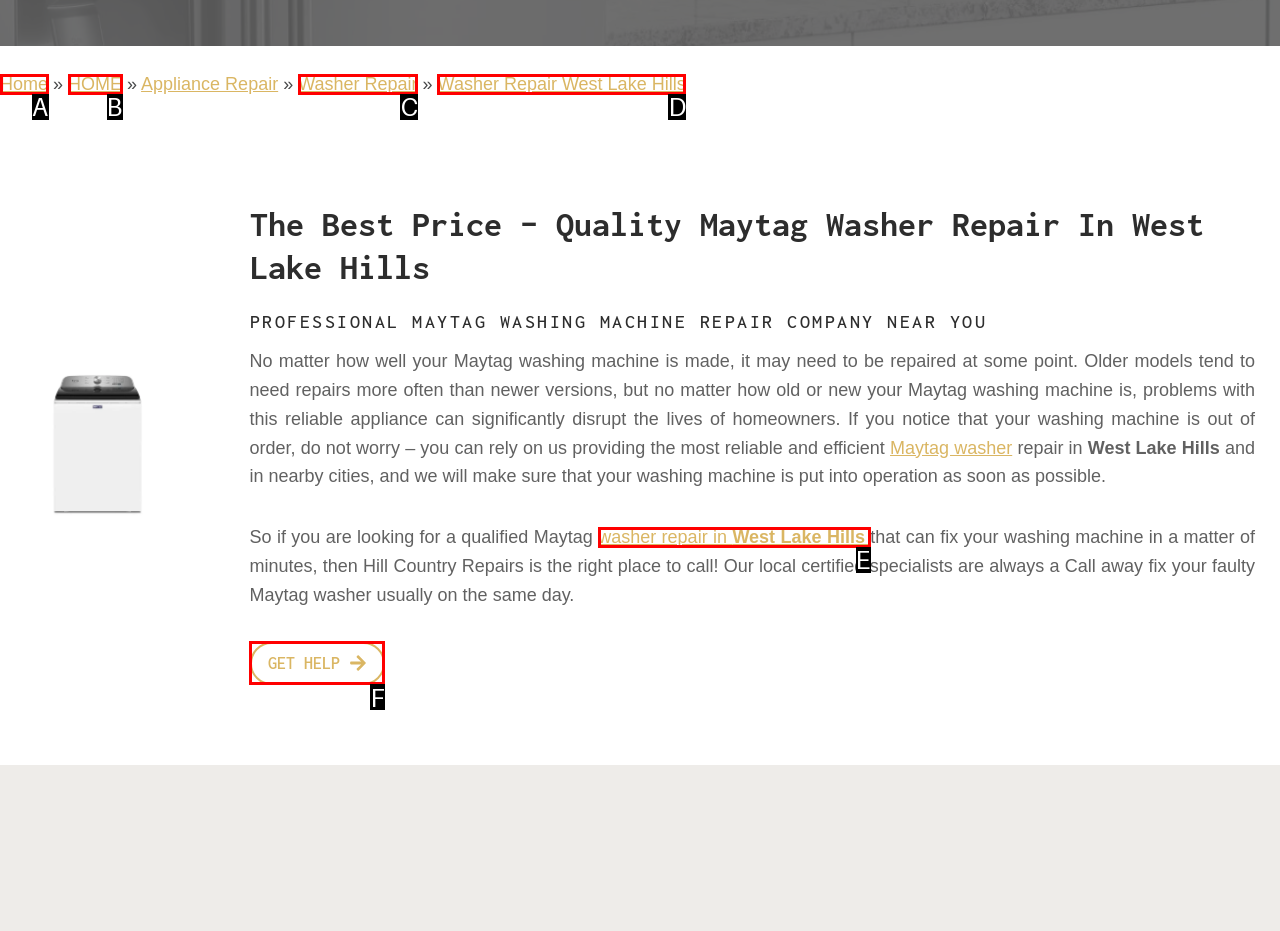Choose the HTML element that best fits the description: Washer Repair West Lake Hills. Answer with the option's letter directly.

D